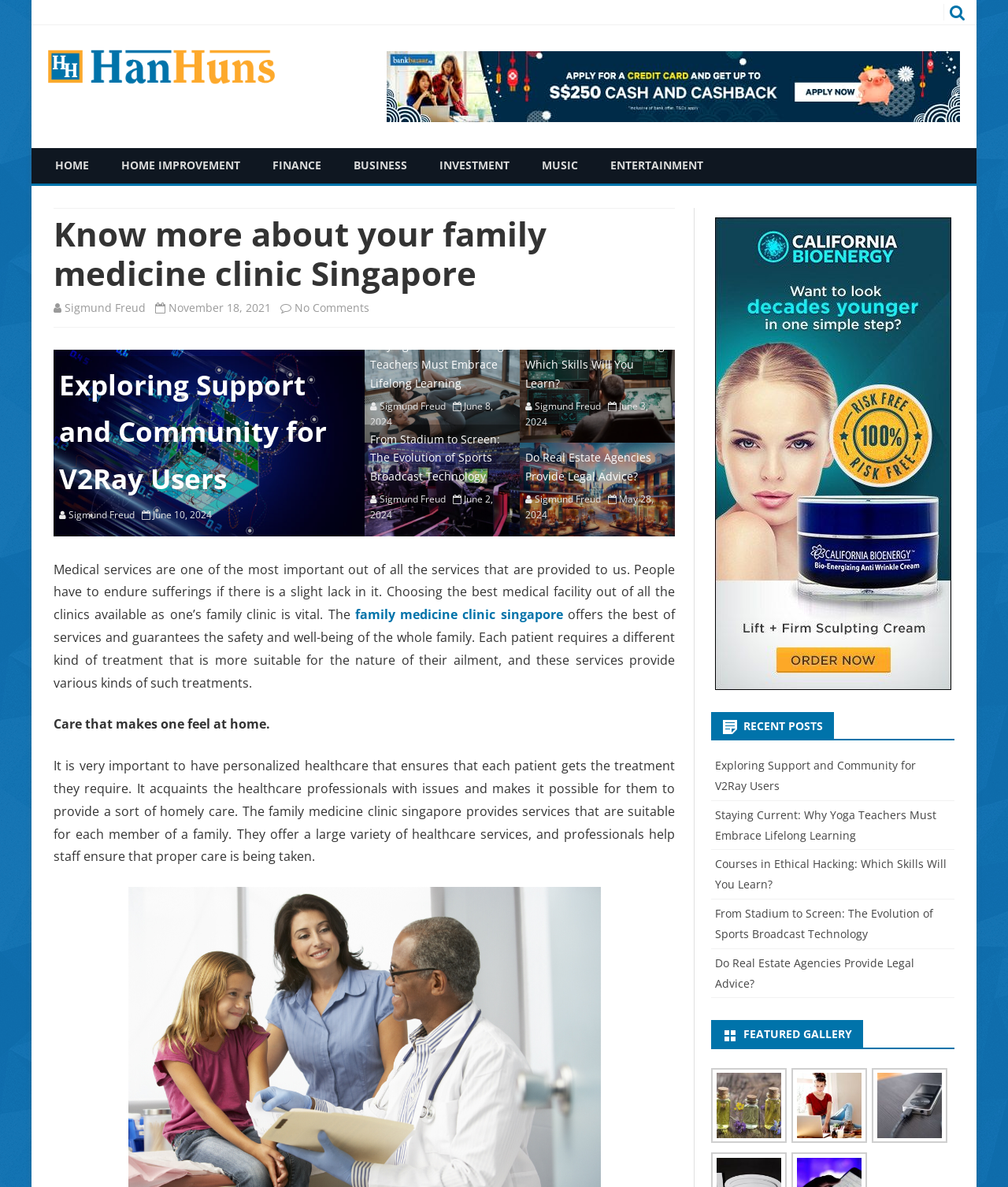Generate an in-depth caption that captures all aspects of the webpage.

This webpage appears to be a blog or news website with a mix of articles and links to various topics. At the top, there is a heading "Know more about your family medicine clinic Singapore - Finance and business are directly proportional!!!" with an accompanying image. Below this, there are several links to different categories, including "HOME", "HOME IMPROVEMENT", "FINANCE", "BUSINESS", "INVESTMENT", "MUSIC", and "ENTERTAINMENT".

The main content of the page is divided into several sections. The first section has a heading "Know more about your family medicine clinic Singapore" and contains a brief article about the importance of medical services and choosing the right family clinic. There are also links to related topics, such as "family medicine clinic singapore".

Below this, there are several articles or blog posts, each with a heading, a brief summary, and a link to read more. These articles cover a range of topics, including v2ray services, yoga teachers, ethical hacking, sports broadcast technology, and real estate agencies. Each article has a timestamp and a link to the author, "Sigmund Freud".

On the right-hand side of the page, there is a section labeled "RECENT POSTS" with links to five recent articles, and below this, a section labeled "FEATURED GALLERY" with no visible content.

Throughout the page, there are several images and icons, including a v2ray service image, a yoga-related image, and several others. The overall layout is cluttered, with many links and articles competing for attention.